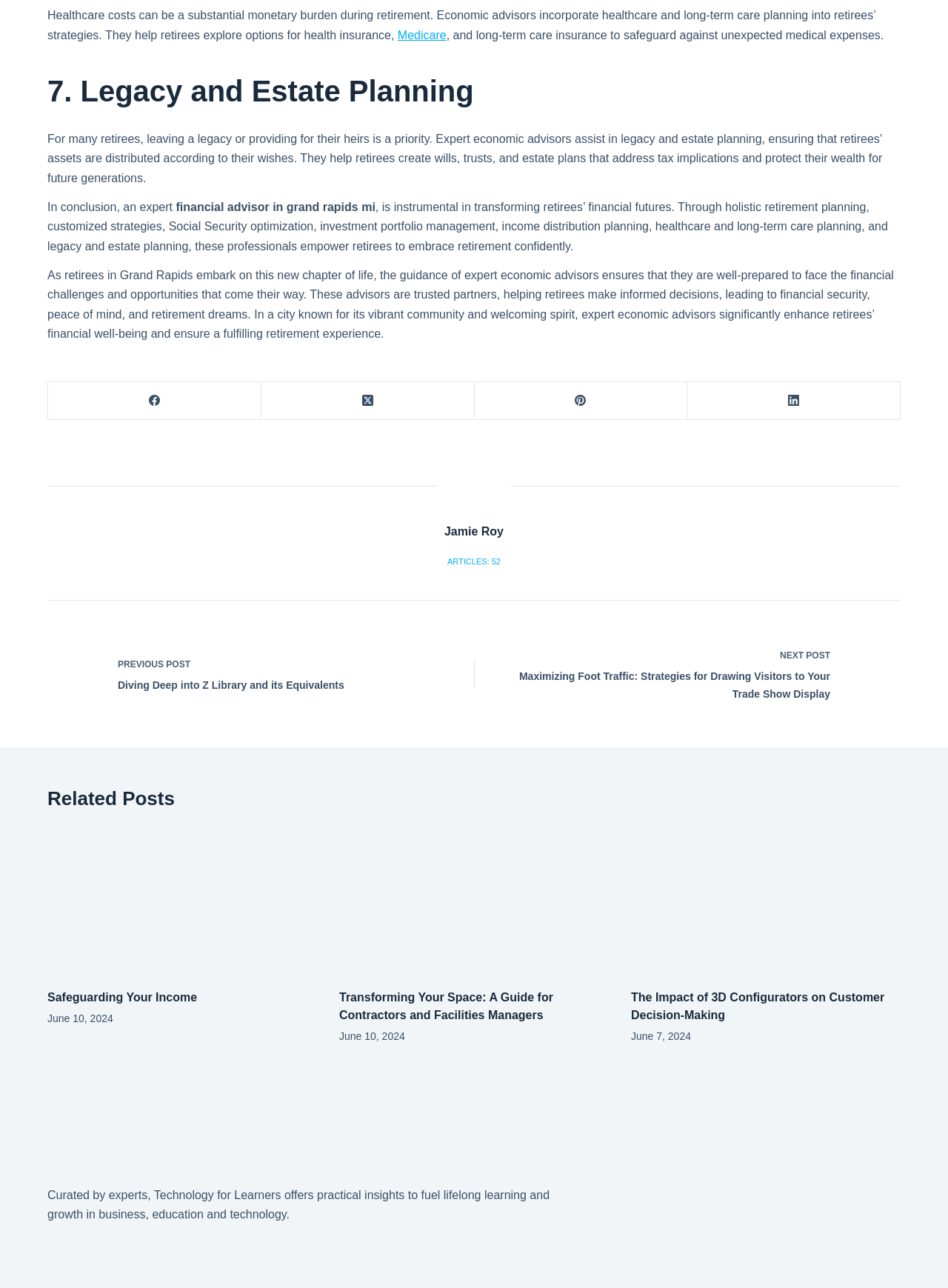Please locate the bounding box coordinates for the element that should be clicked to achieve the following instruction: "Read the article about Safeguarding Your Income". Ensure the coordinates are given as four float numbers between 0 and 1, i.e., [left, top, right, bottom].

[0.05, 0.641, 0.334, 0.759]